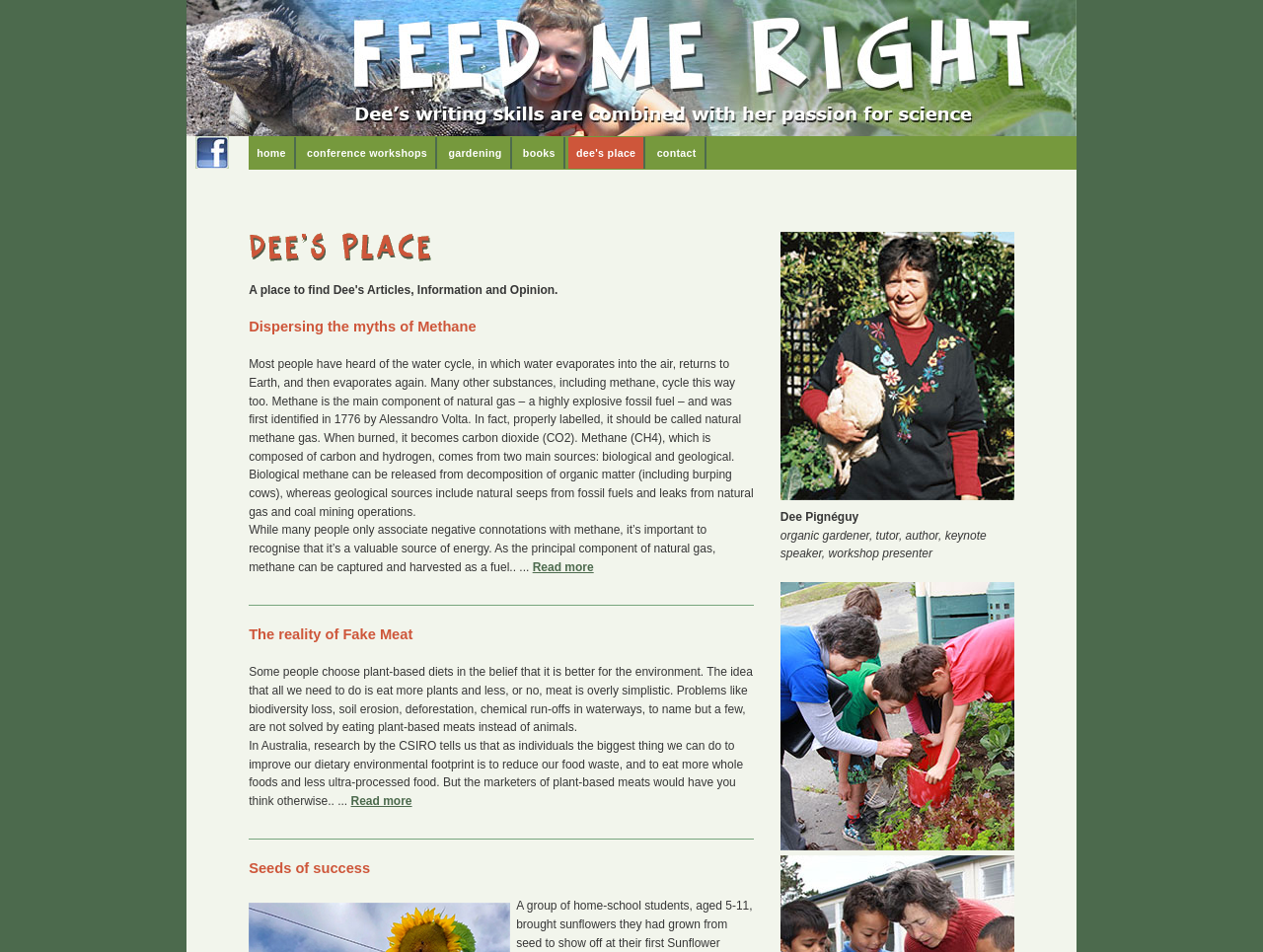What is the biggest thing individuals can do to improve their dietary environmental footprint?
Please provide a single word or phrase based on the screenshot.

reduce food waste